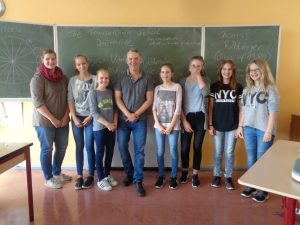Respond with a single word or short phrase to the following question: 
What is the color of the walls in the room?

Warm yellow